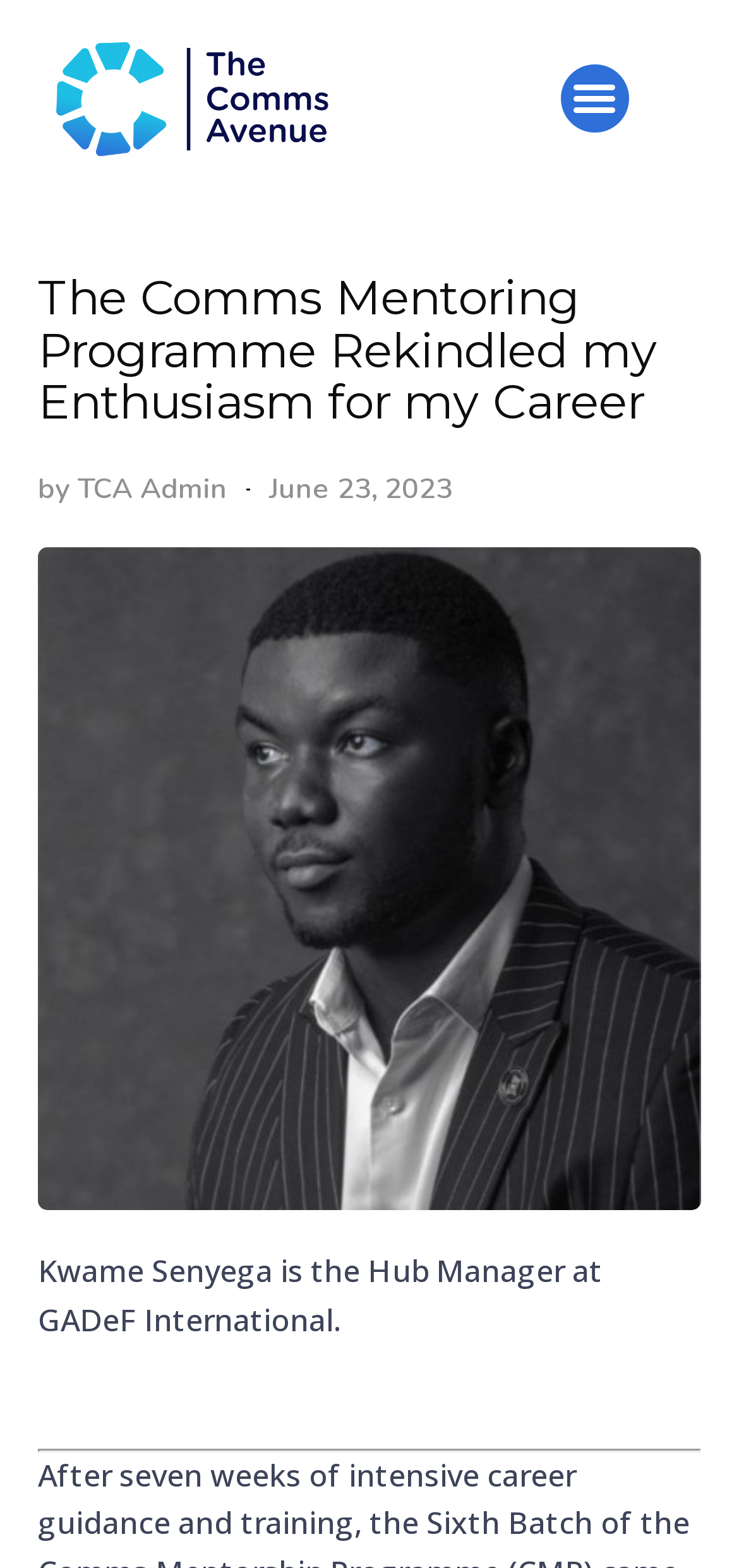Identify the bounding box coordinates of the HTML element based on this description: "Crisis and support services".

None